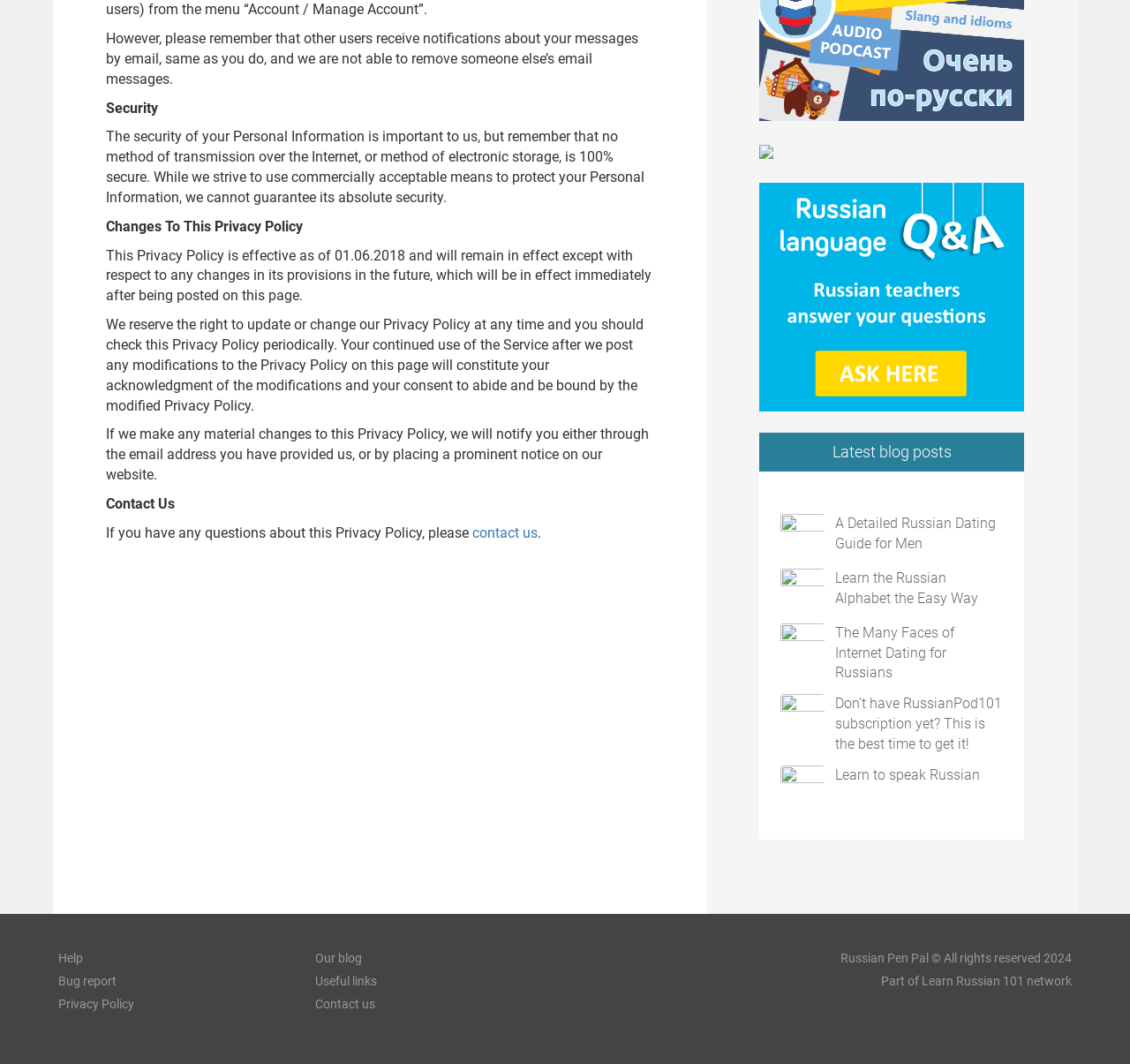Please respond in a single word or phrase: 
What is the purpose of the website?

Russian Pen Pal